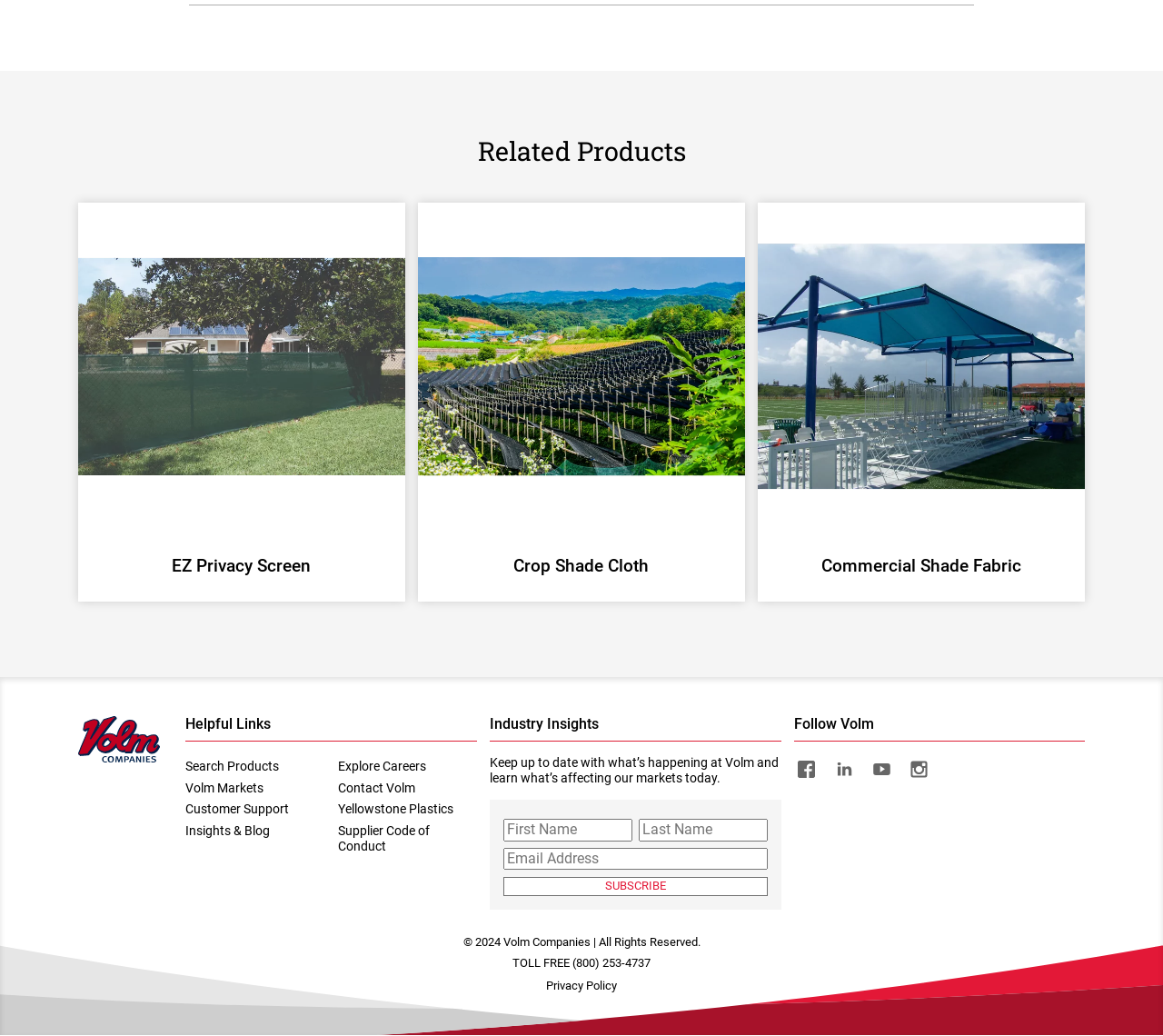Determine the bounding box coordinates for the clickable element to execute this instruction: "Click on the 'Crop Shade Cloth' link". Provide the coordinates as four float numbers between 0 and 1, i.e., [left, top, right, bottom].

[0.442, 0.536, 0.558, 0.556]